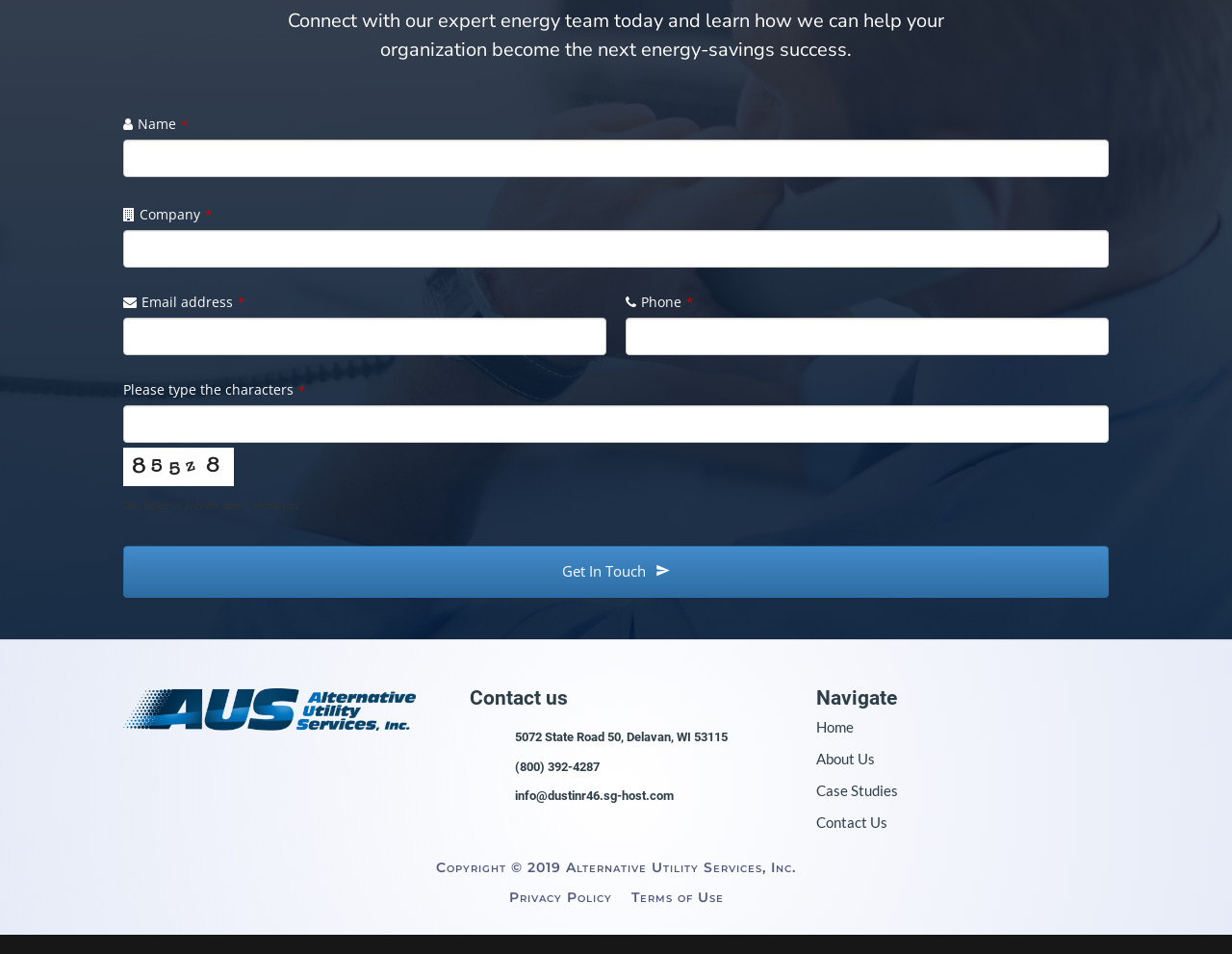What is the purpose of the CAPTCHA image?
Kindly offer a detailed explanation using the data available in the image.

The CAPTCHA image is used to verify that the user is a human and not a bot, which helps to prevent spam submissions of the contact form.